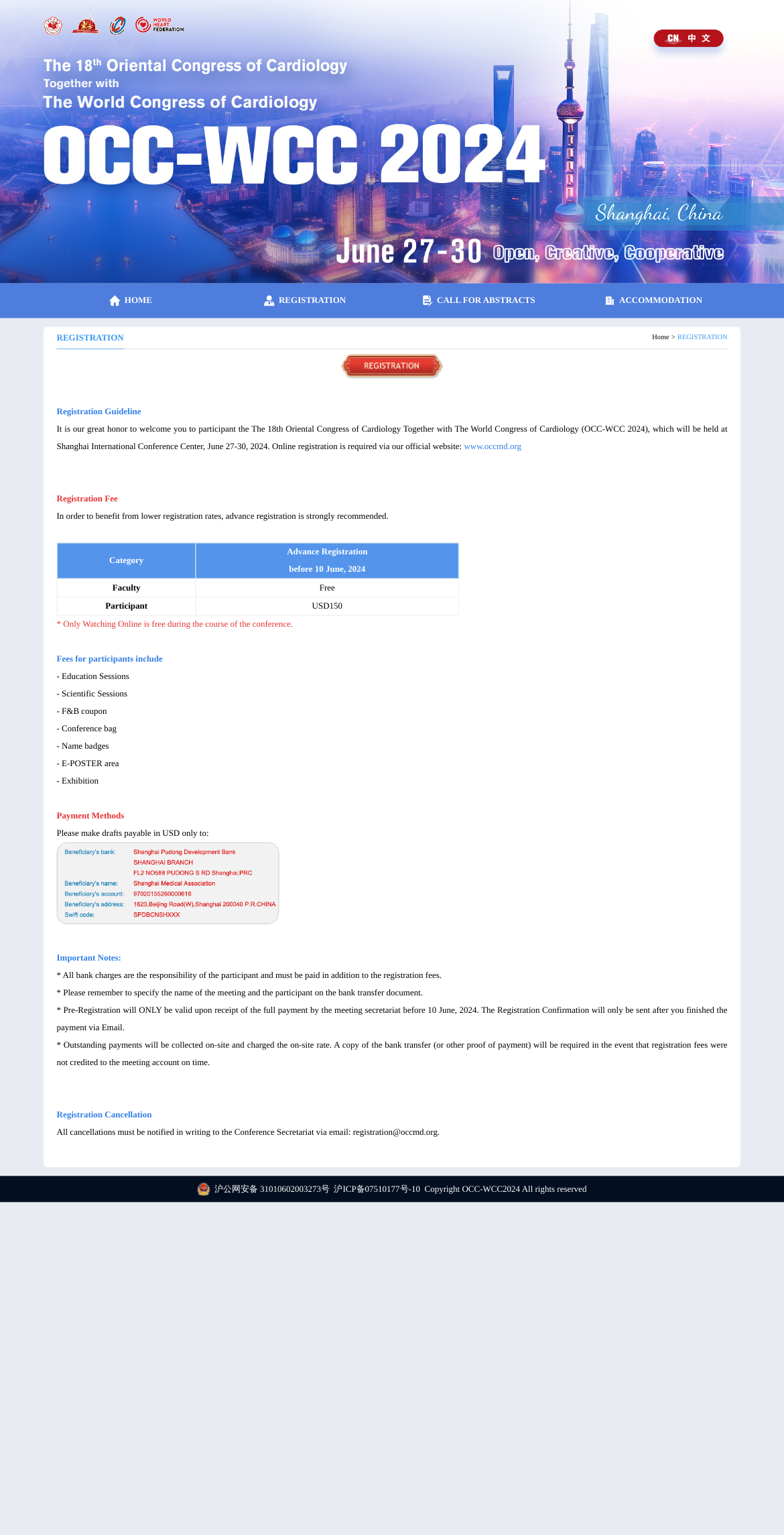What is the registration guideline for OCC-WCC 2024?
Can you provide an in-depth and detailed response to the question?

According to the webpage, the registration guideline is mentioned in the section 'Registration Guideline' which states that online registration is required via the official website www.occmd.org.